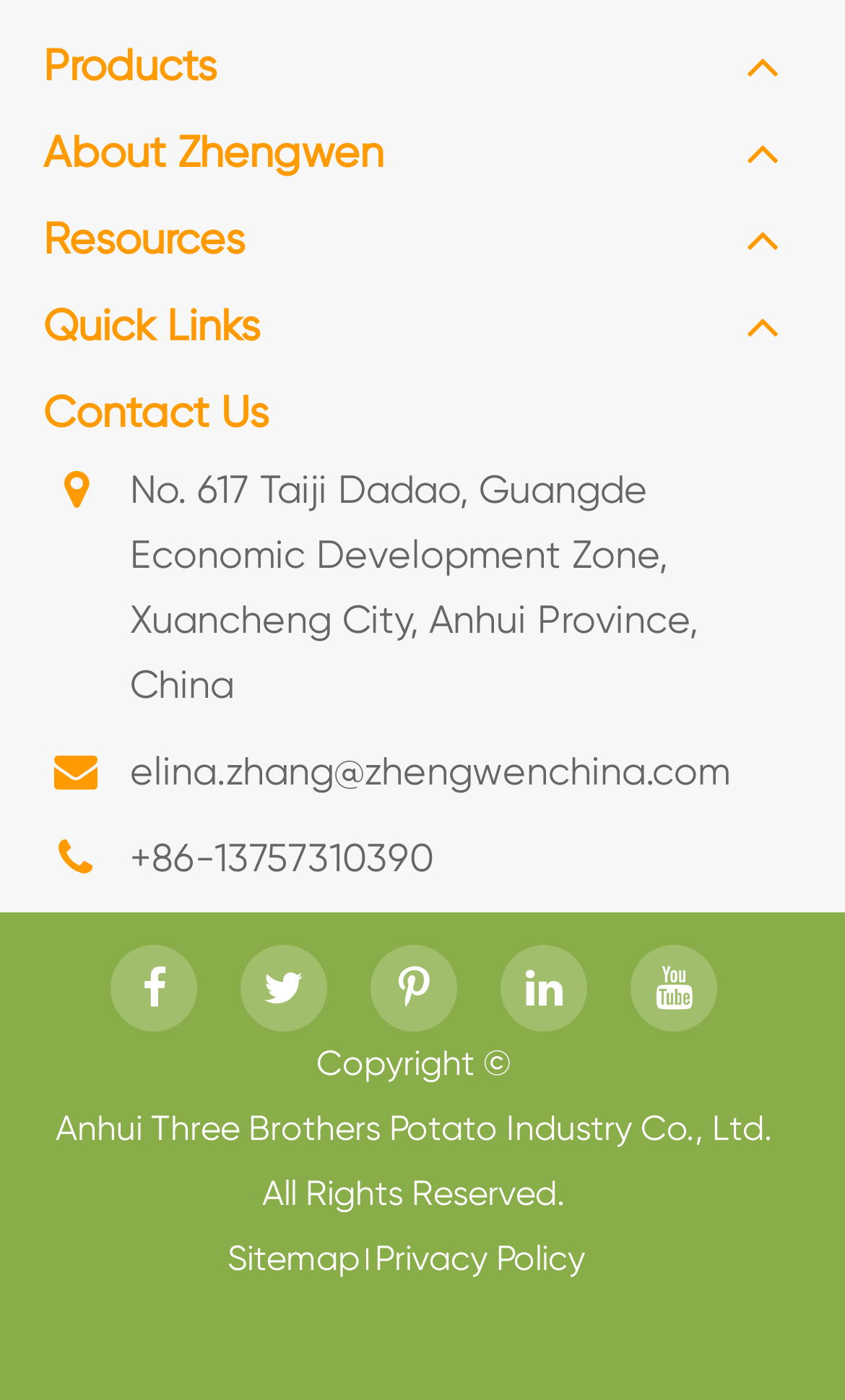Pinpoint the bounding box coordinates of the element to be clicked to execute the instruction: "Click on Products".

[0.051, 0.024, 0.256, 0.071]